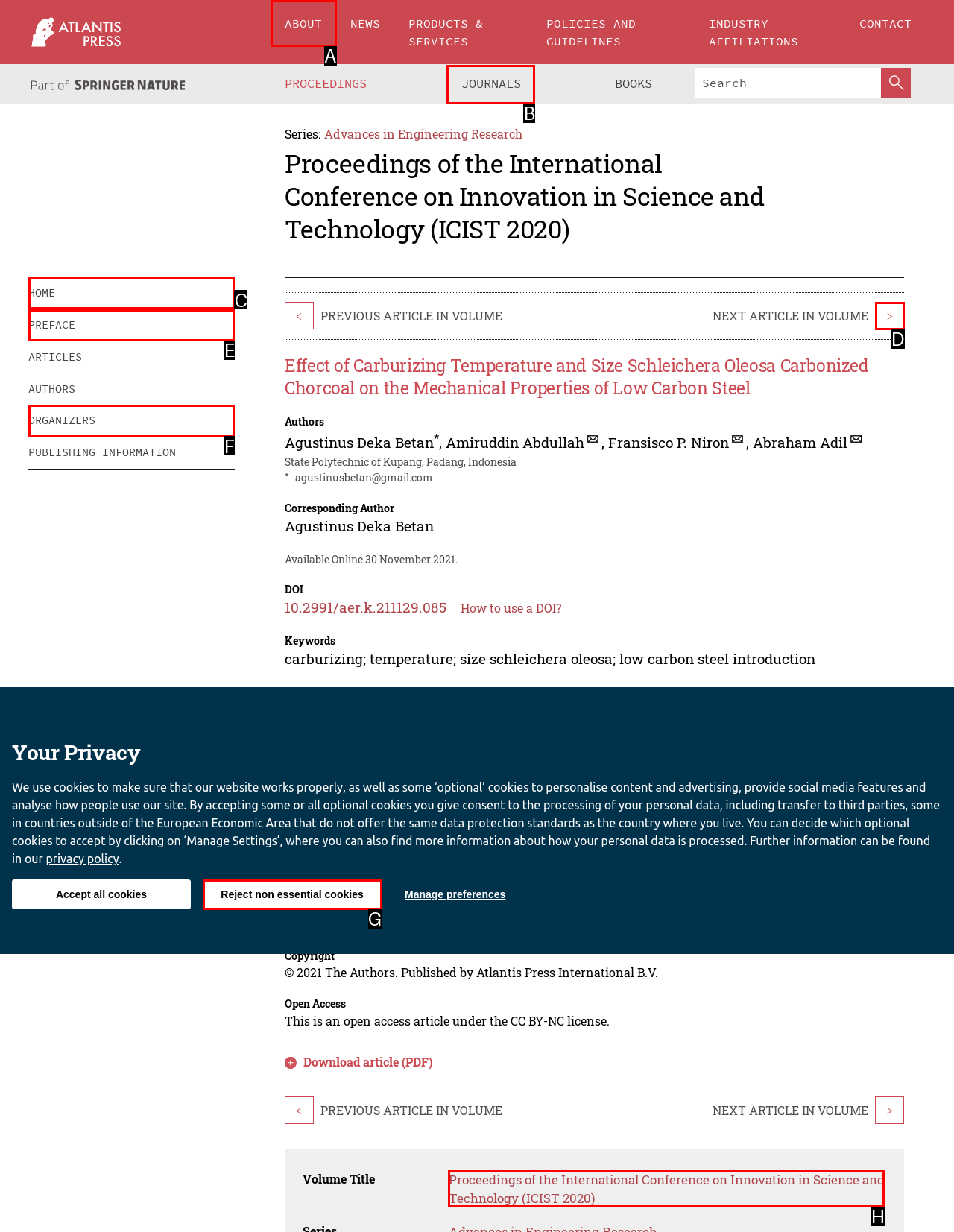Decide which letter you need to select to fulfill the task: Go to the home page
Answer with the letter that matches the correct option directly.

C